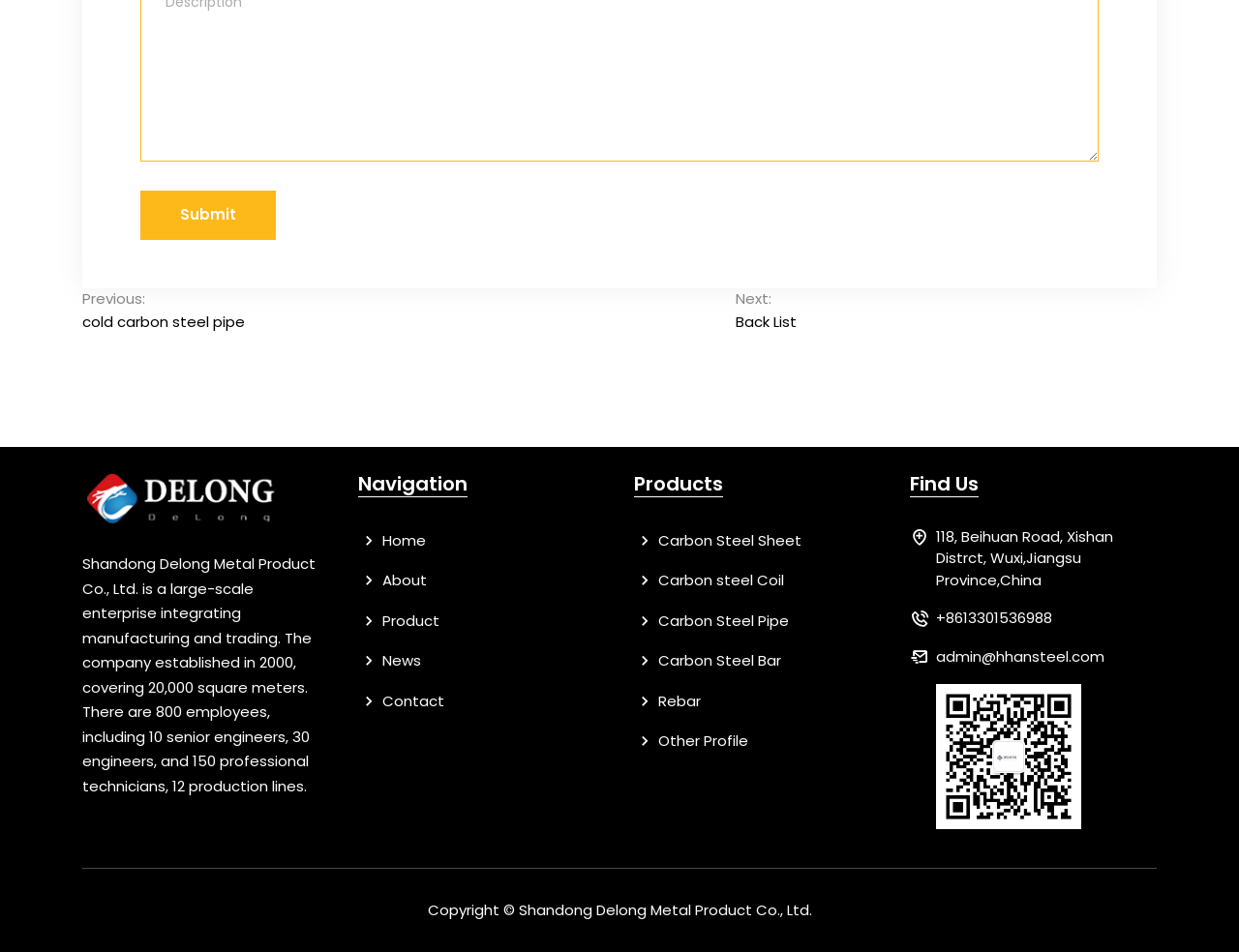Can you provide the bounding box coordinates for the element that should be clicked to implement the instruction: "Click the 'Logo' link"?

[0.066, 0.495, 0.266, 0.58]